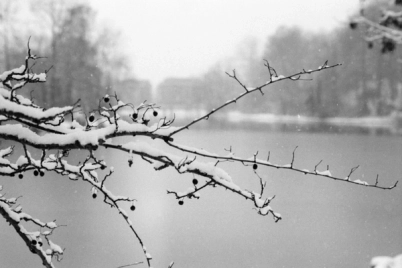What season is depicted in this photograph?
Look at the image and answer the question with a single word or phrase.

Winter